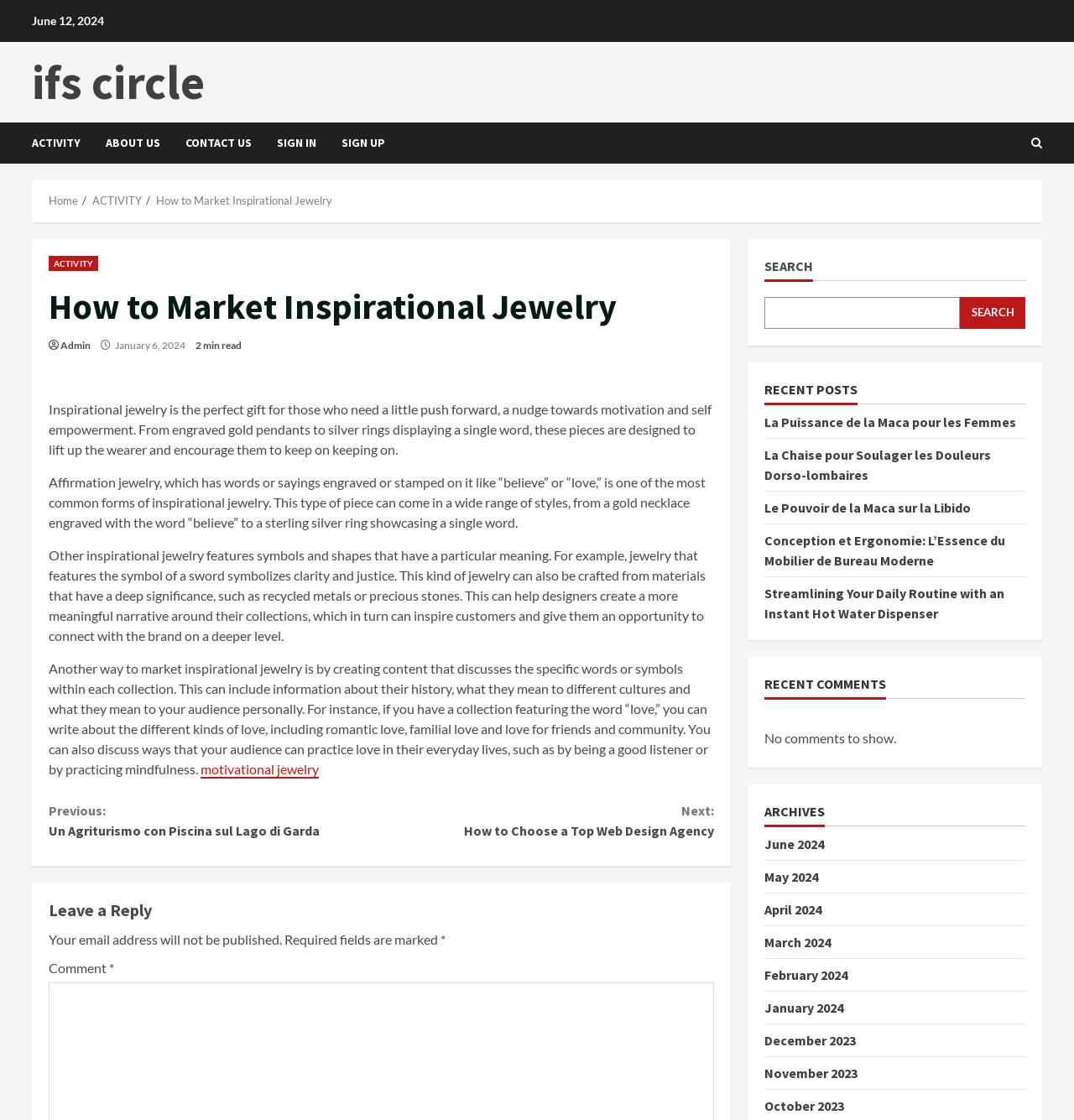Determine the coordinates of the bounding box for the clickable area needed to execute this instruction: "View recent posts".

[0.712, 0.341, 0.798, 0.36]